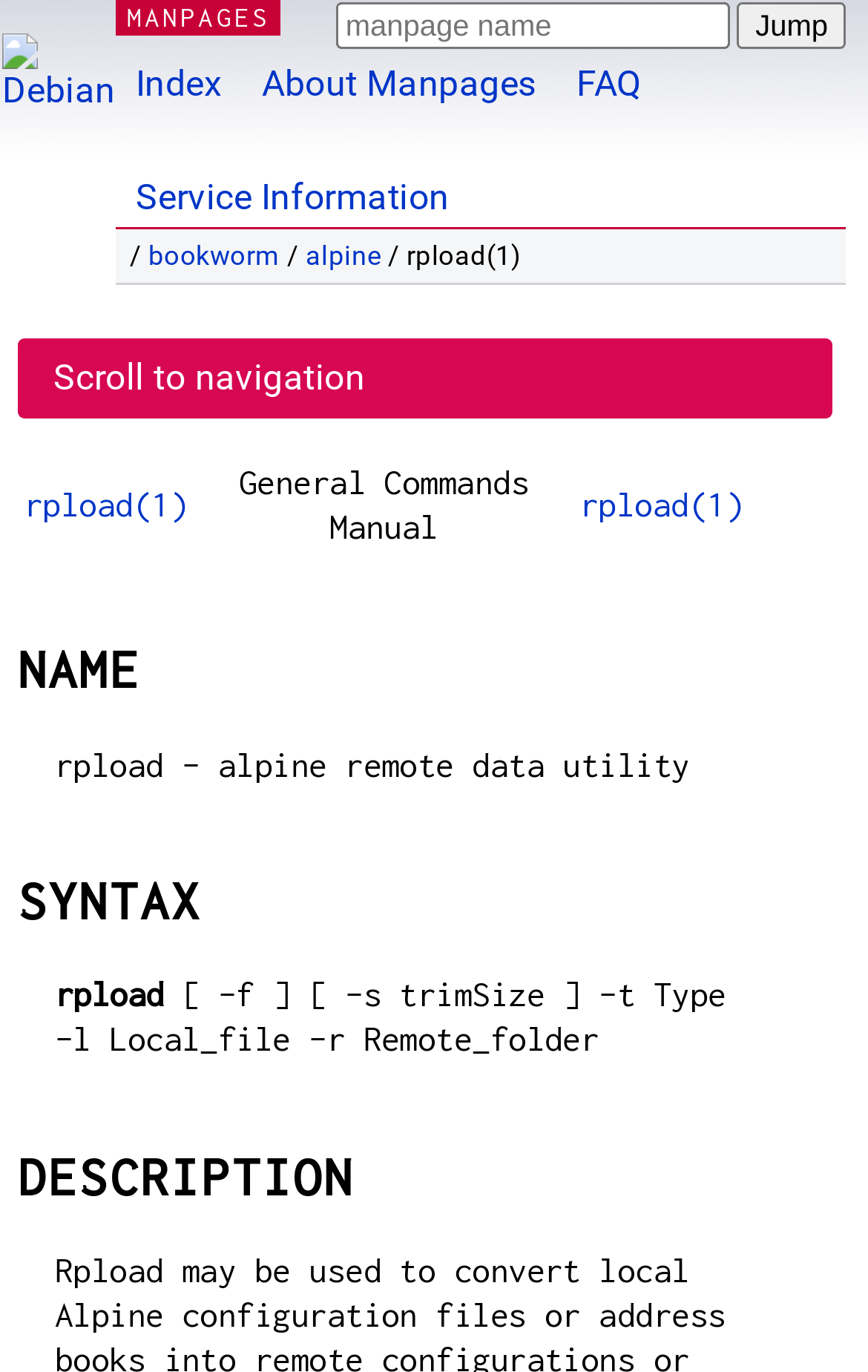Please find and report the bounding box coordinates of the element to click in order to perform the following action: "Jump to a manpage". The coordinates should be expressed as four float numbers between 0 and 1, in the format [left, top, right, bottom].

[0.85, 0.002, 0.974, 0.036]